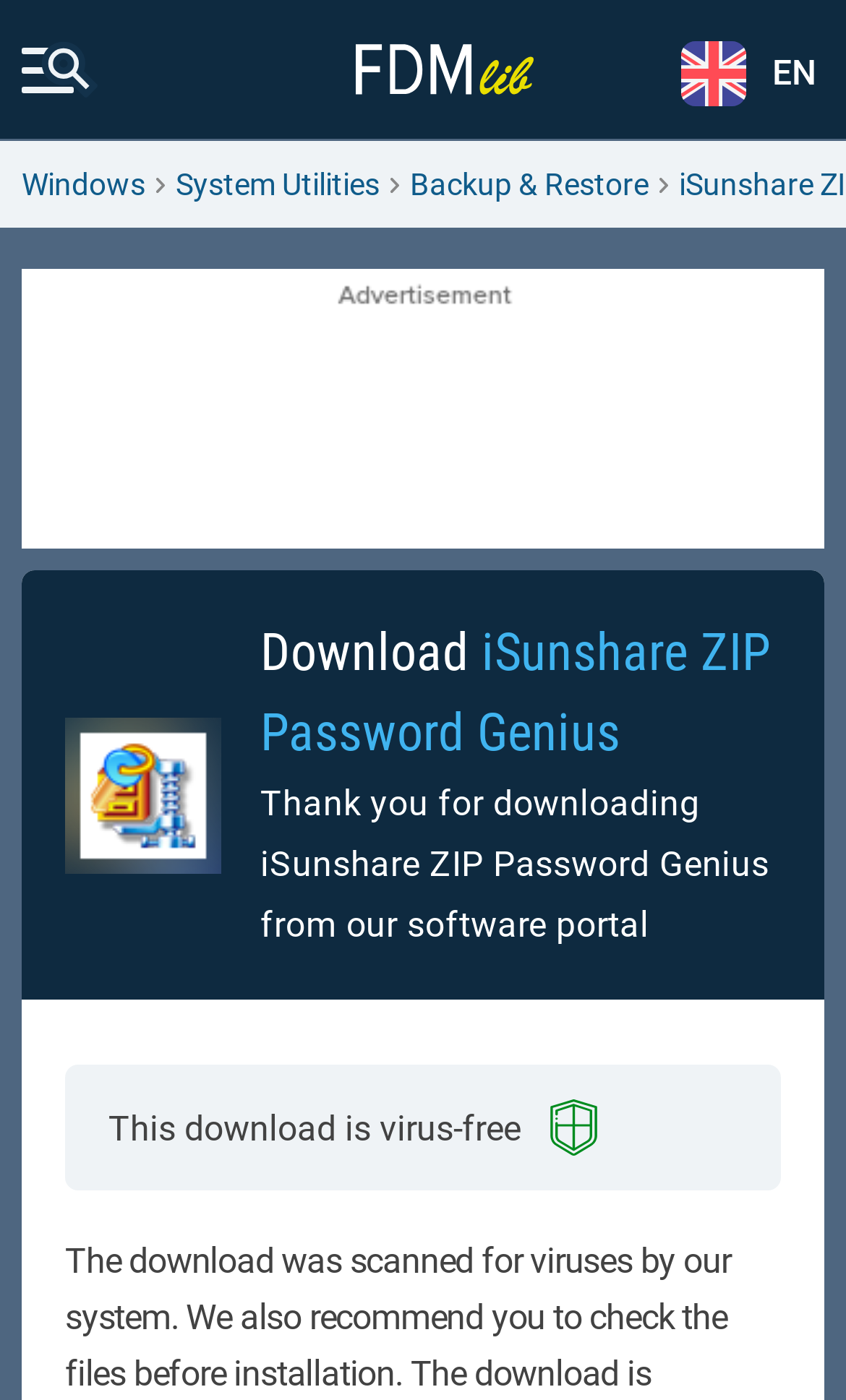What is the category of the software?
Please provide a single word or phrase as your answer based on the image.

System Utilities